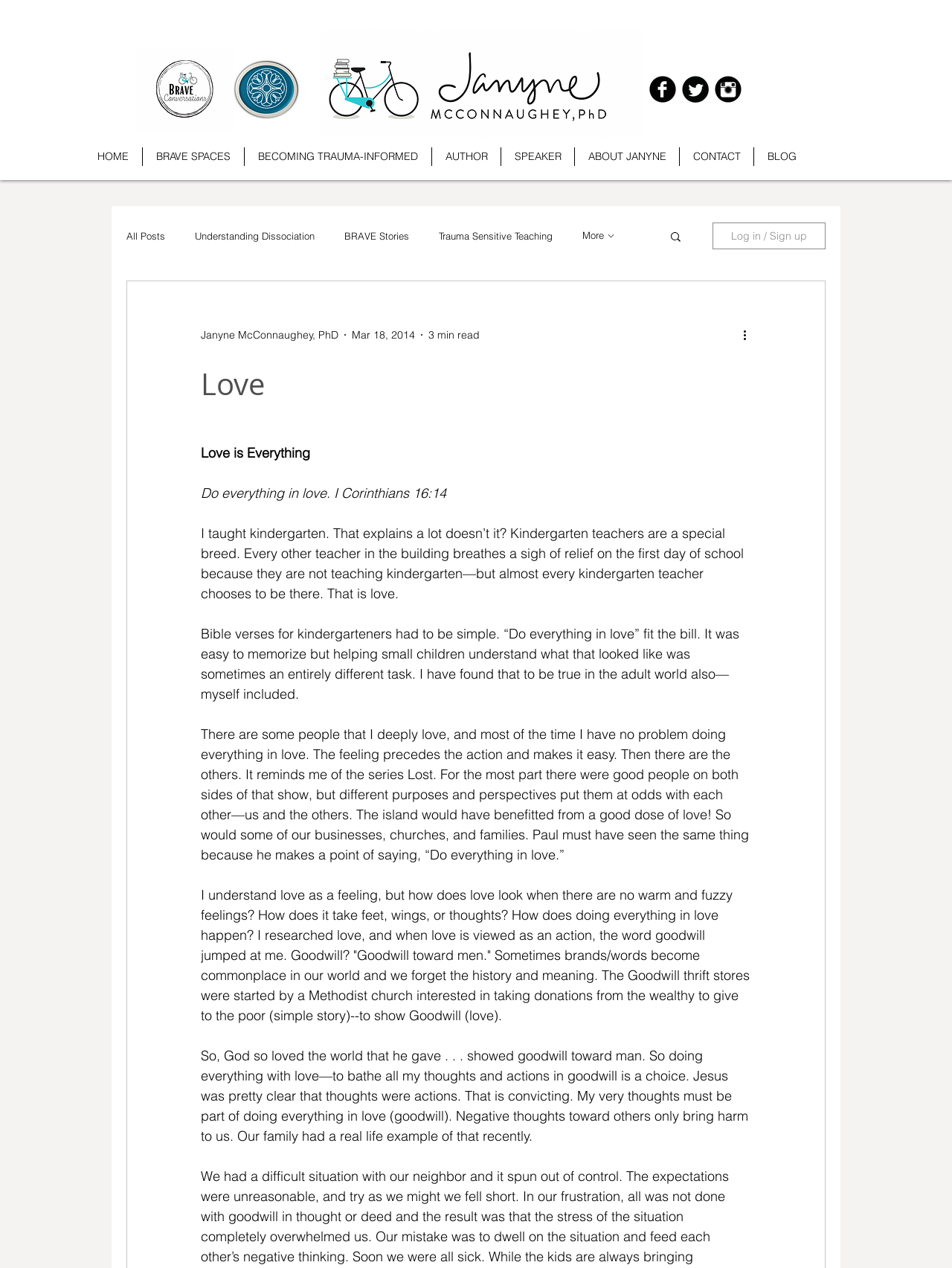What is the logo of the website?
Look at the image and answer with only one word or phrase.

BRAVE Conversations Logo